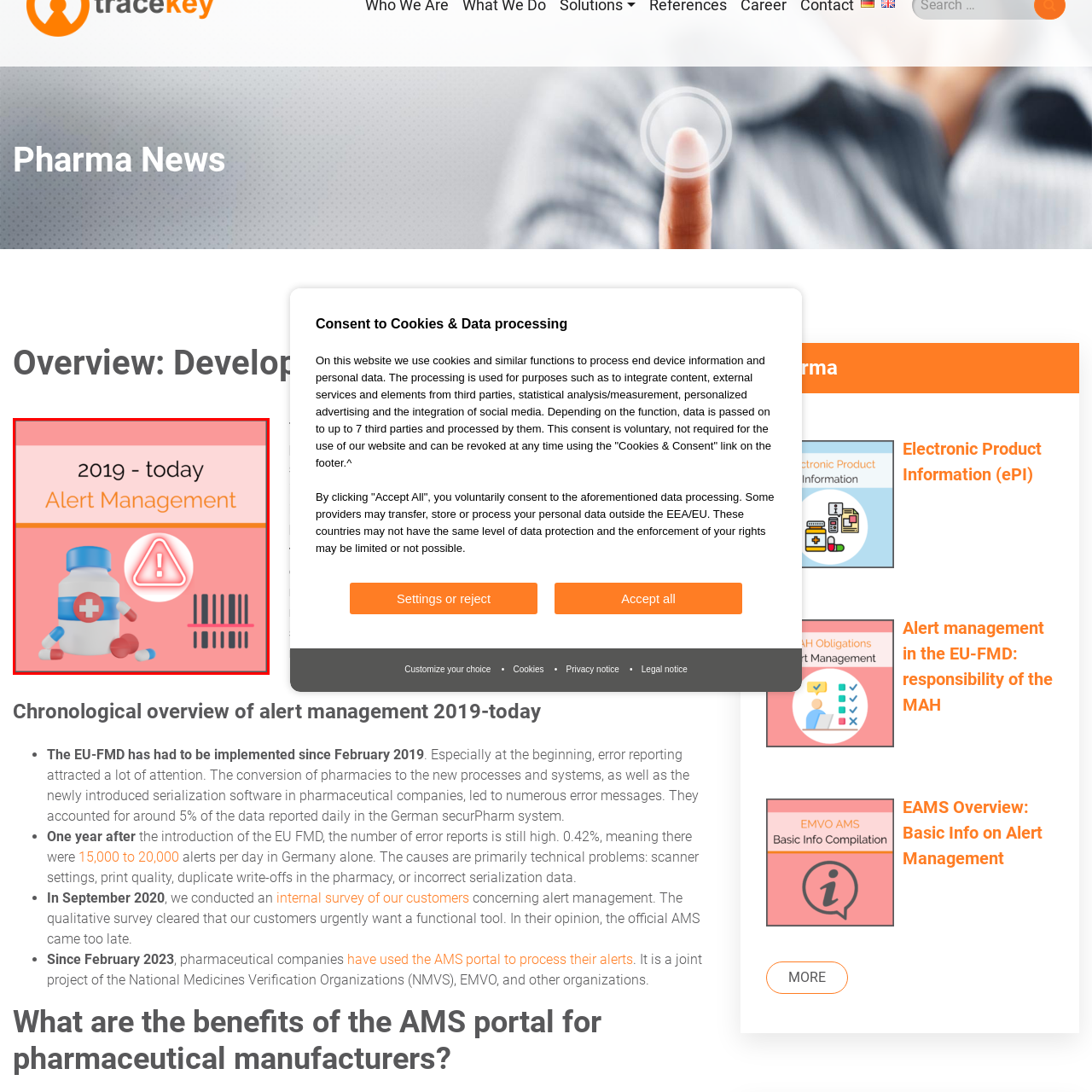Detail the features and elements seen in the red-circled portion of the image.

The image titled "Evolution of Alert Management since 2019" visually represents the theme of alert management in the pharmaceutical sector. It features a stylized depiction of a medicine bottle adorned with a red cross, surrounded by colorful pills, symbolizing the pharmaceutical industry. Prominently displayed is a warning icon within a circular background, emphasizing the significance of alert management in ensuring patient safety. The text "2019 - today" and "Alert Management" at the top highlights the timeline and focus of the subject, reflecting the ongoing evolution and importance of effective alert management practices in response to regulatory requirements and manufacturer responsibilities since the implementation of the EU Falsified Medicines Directive.